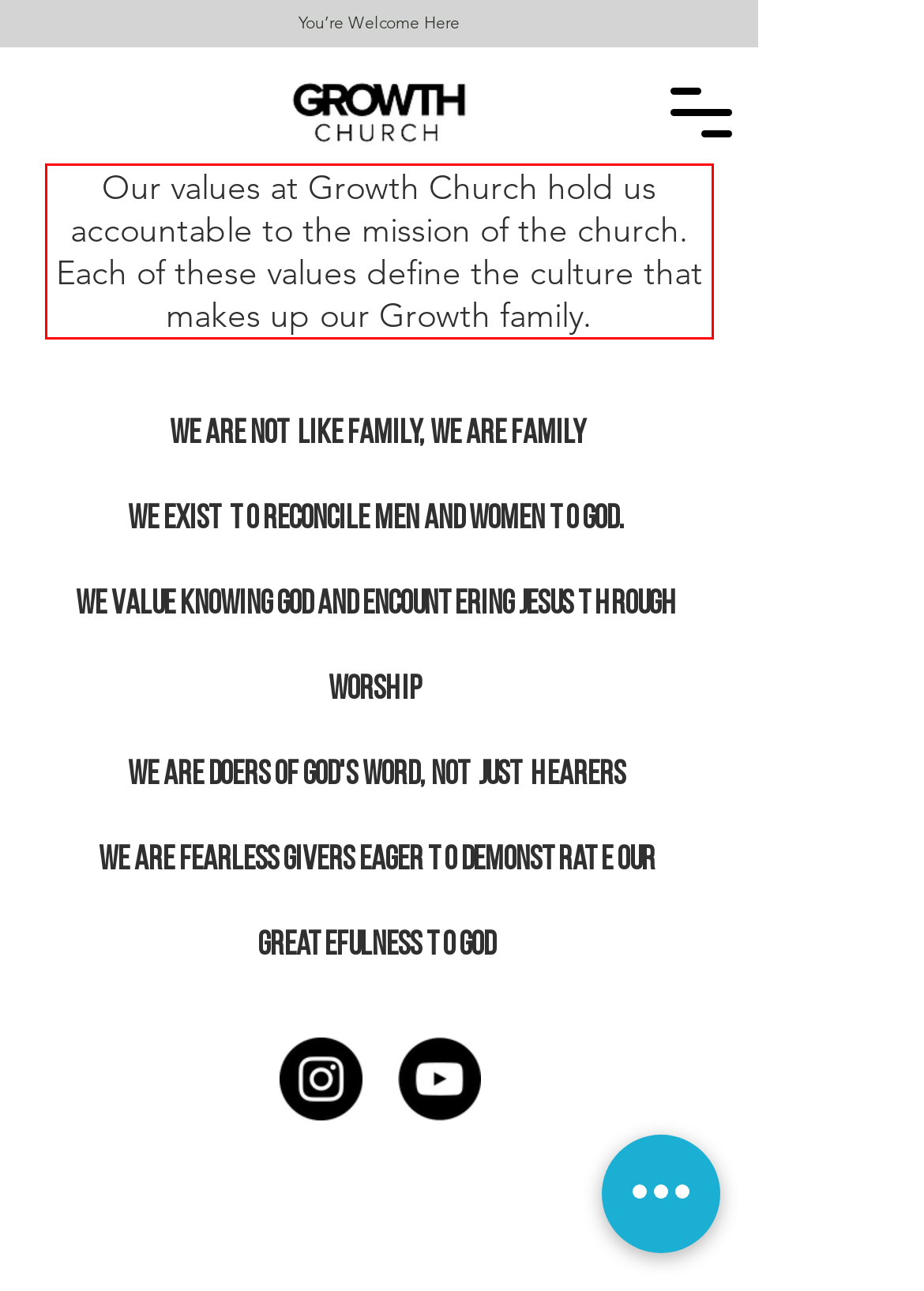You are presented with a screenshot containing a red rectangle. Extract the text found inside this red bounding box.

Our values at Growth Church hold us accountable to the mission of the church. Each of these values define the culture that makes up our Growth family.